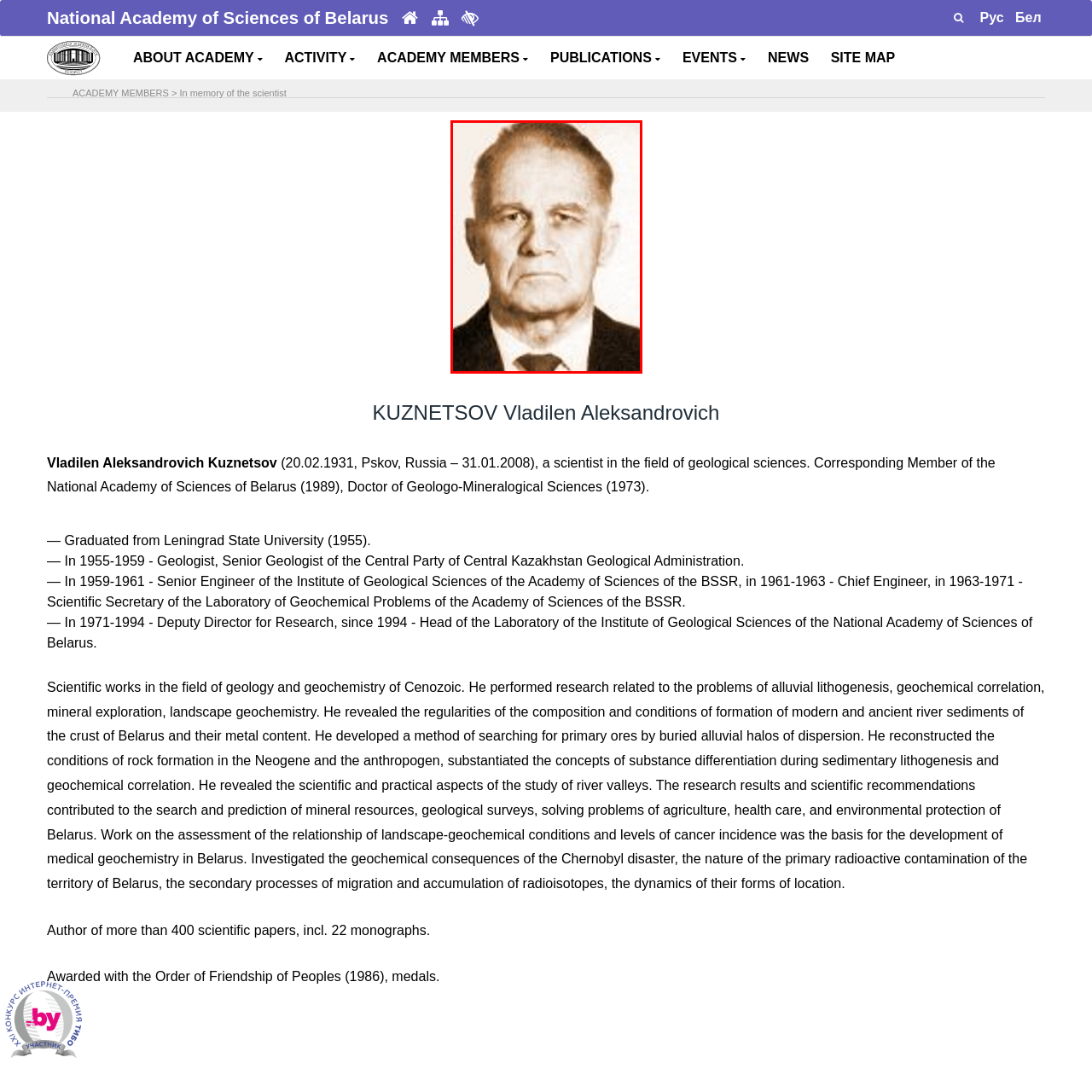View the portion of the image inside the red box and respond to the question with a succinct word or phrase: What was Kuznetsov's field of research?

Geology and geochemistry